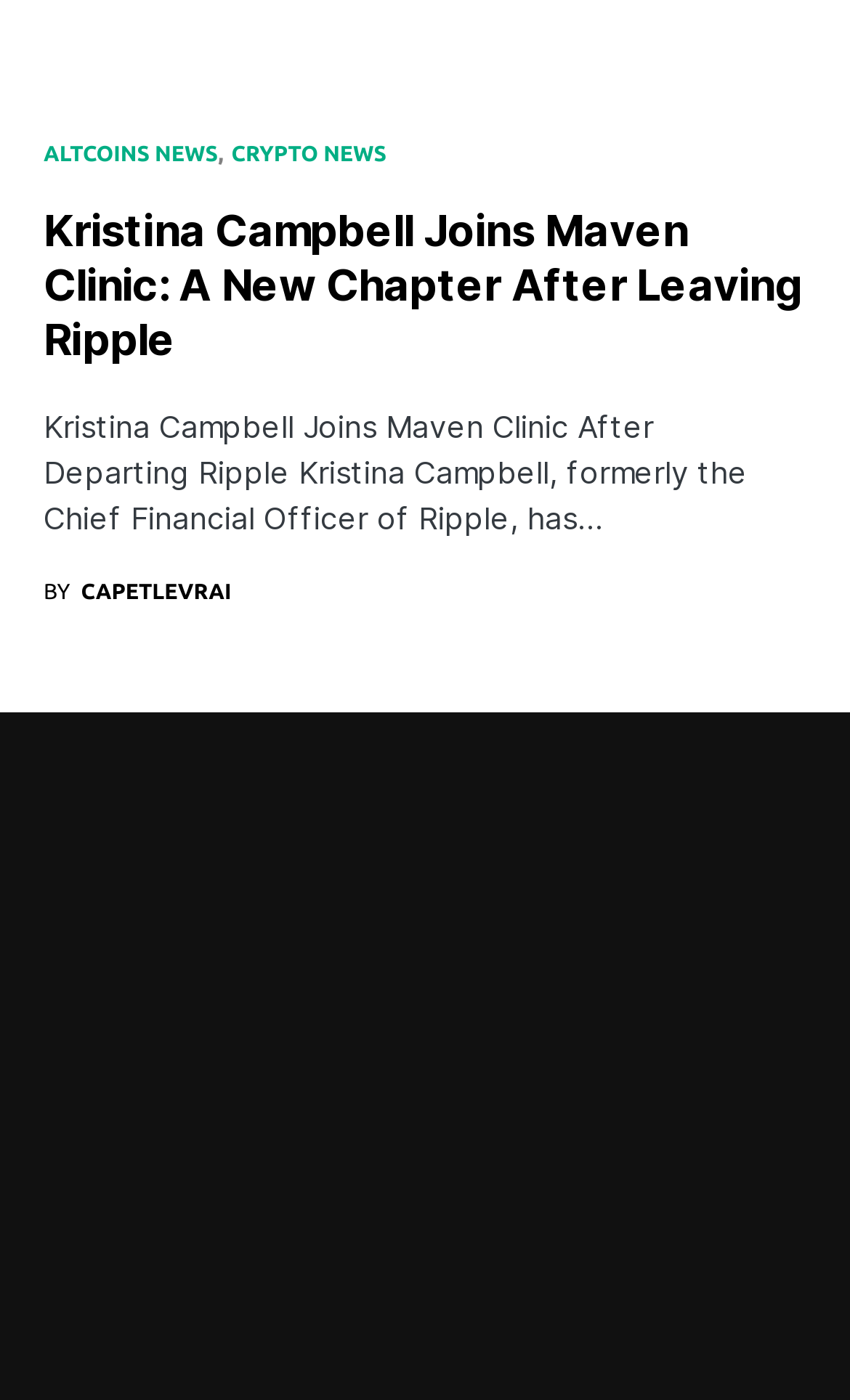Please answer the following question using a single word or phrase: 
What are the language options available?

French, Spanish, Russian